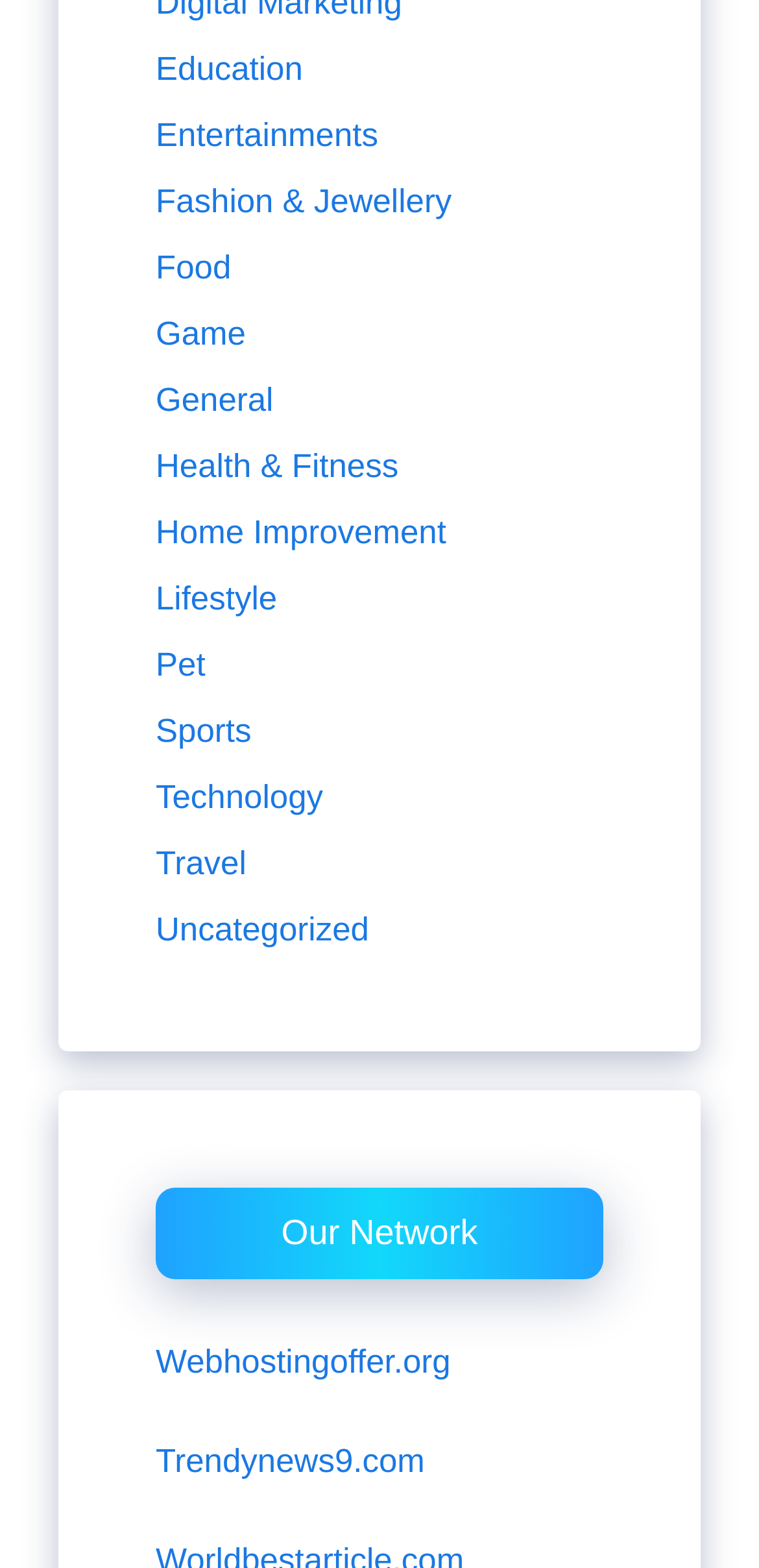Give a short answer using one word or phrase for the question:
What is the last category listed on the webpage?

Uncategorized